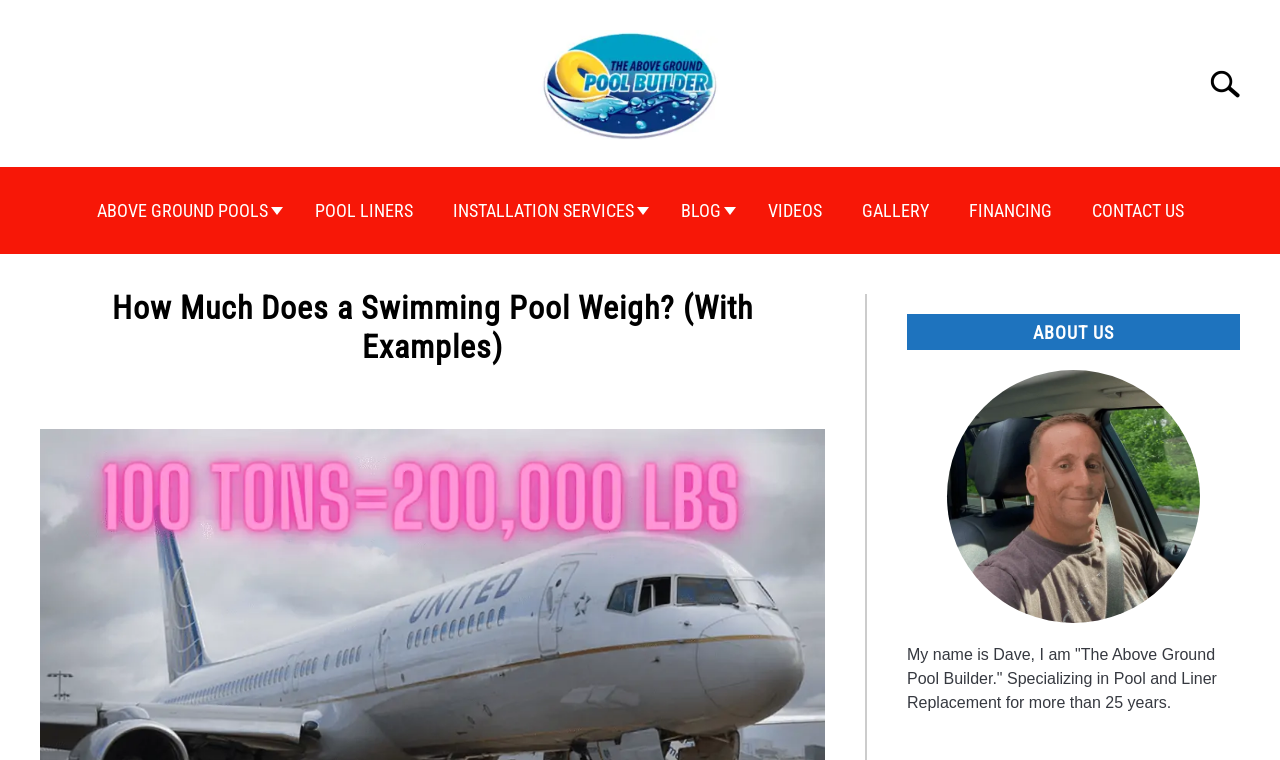Please specify the bounding box coordinates of the clickable section necessary to execute the following command: "go to the blog page".

[0.516, 0.247, 0.584, 0.308]